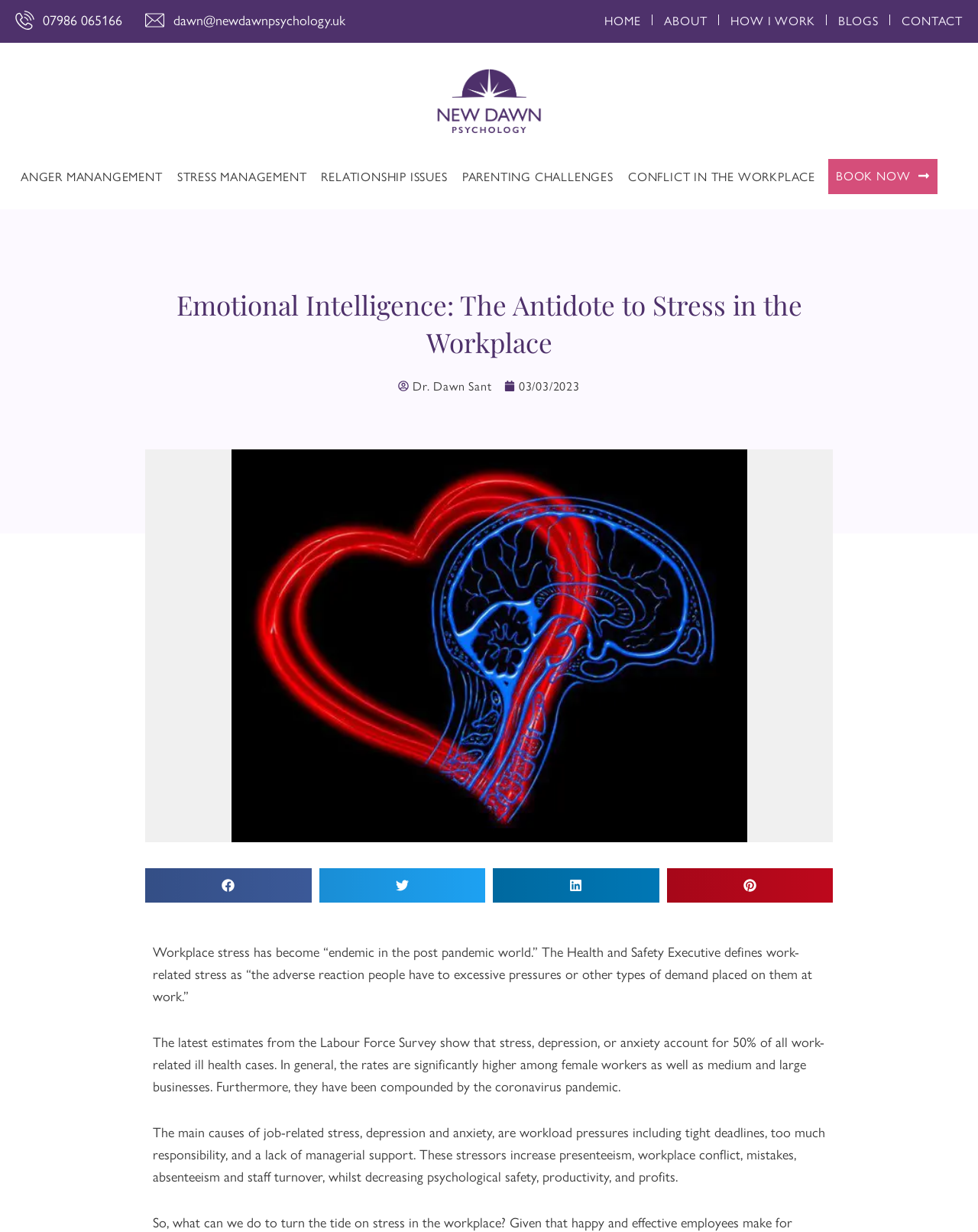Locate the bounding box coordinates of the region to be clicked to comply with the following instruction: "Share on facebook". The coordinates must be four float numbers between 0 and 1, in the form [left, top, right, bottom].

[0.148, 0.705, 0.318, 0.733]